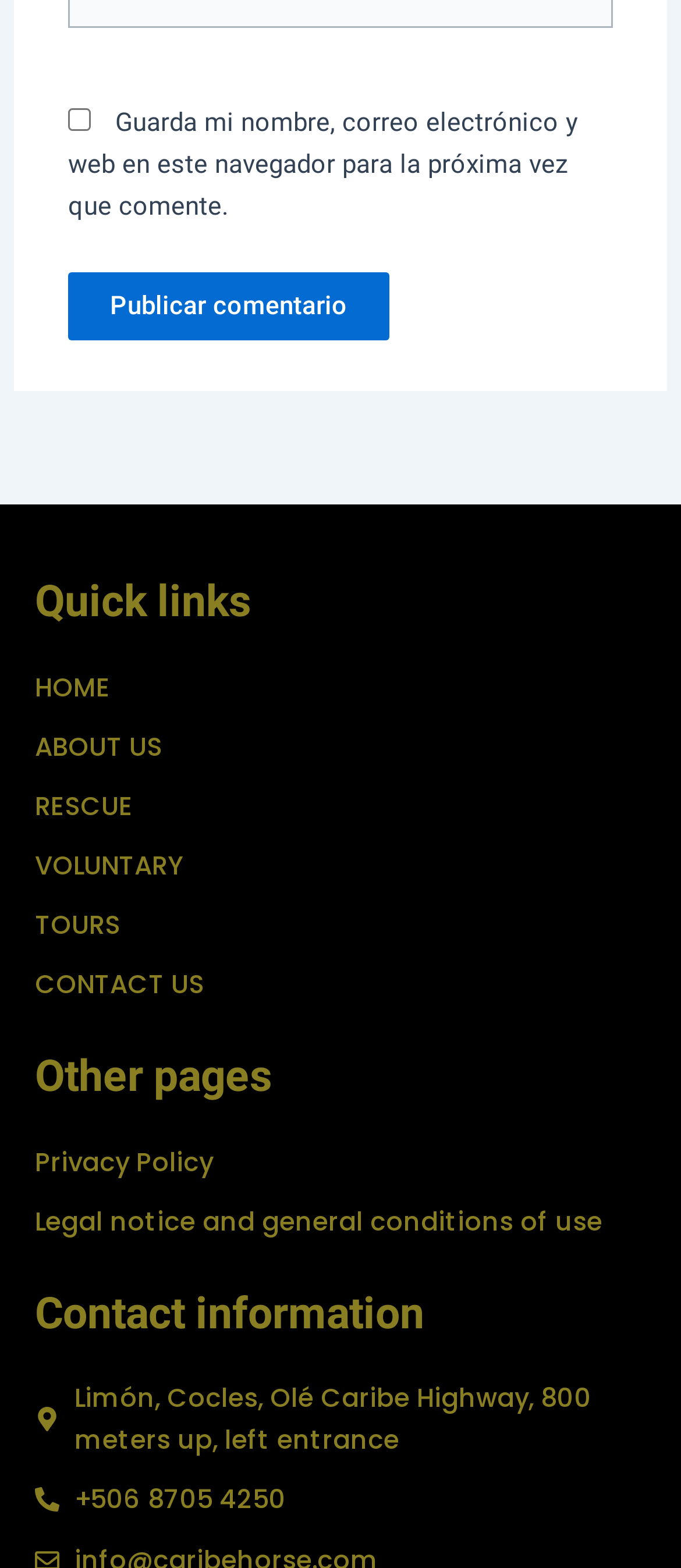From the details in the image, provide a thorough response to the question: How many headings are there on the webpage?

I counted the number of headings on the webpage, which are 'Quick links', 'Other pages', and 'Contact information'. There are 3 headings in total.